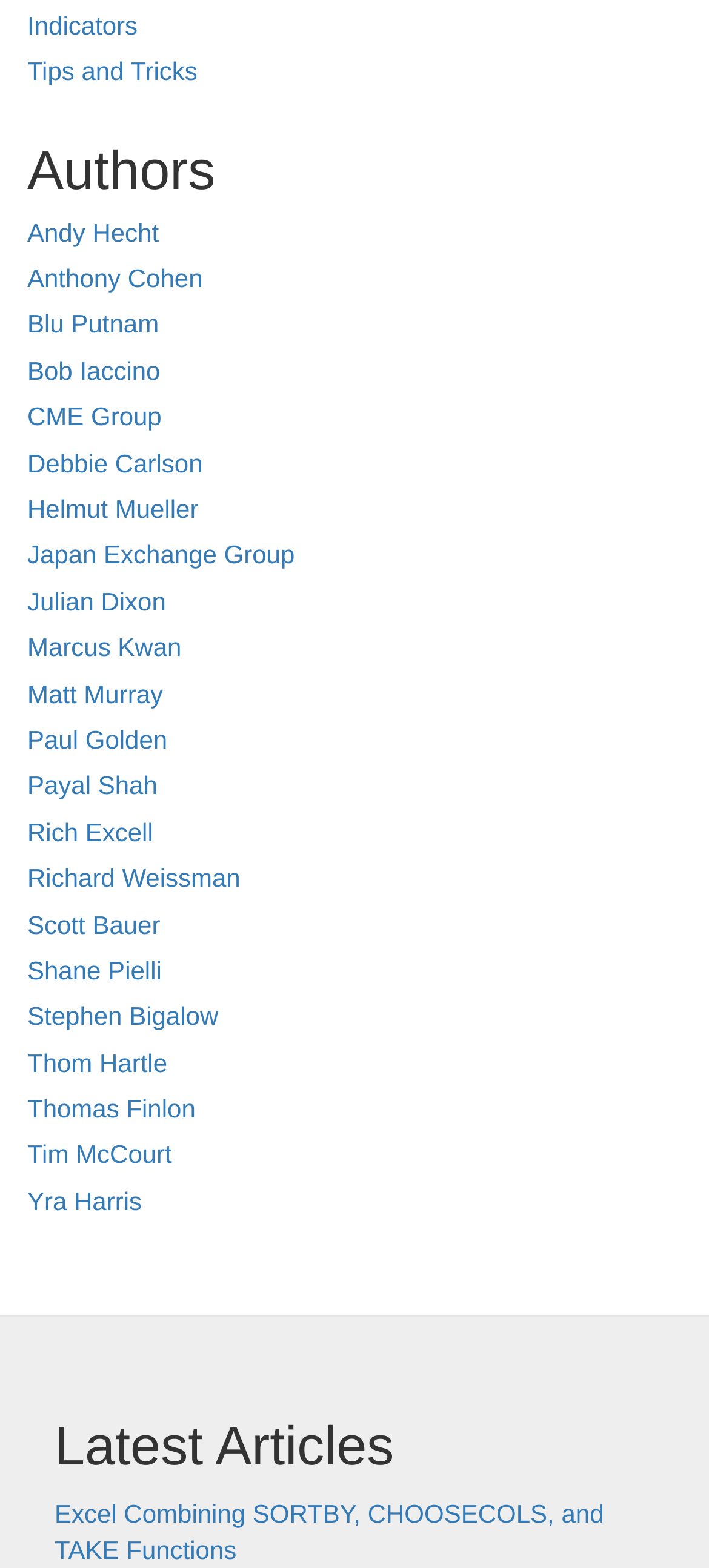Examine the screenshot and answer the question in as much detail as possible: Is there a section for tips and tricks on this webpage?

I saw a heading that says 'Tips and Tricks' on the webpage, which indicates that there is a section for tips and tricks.